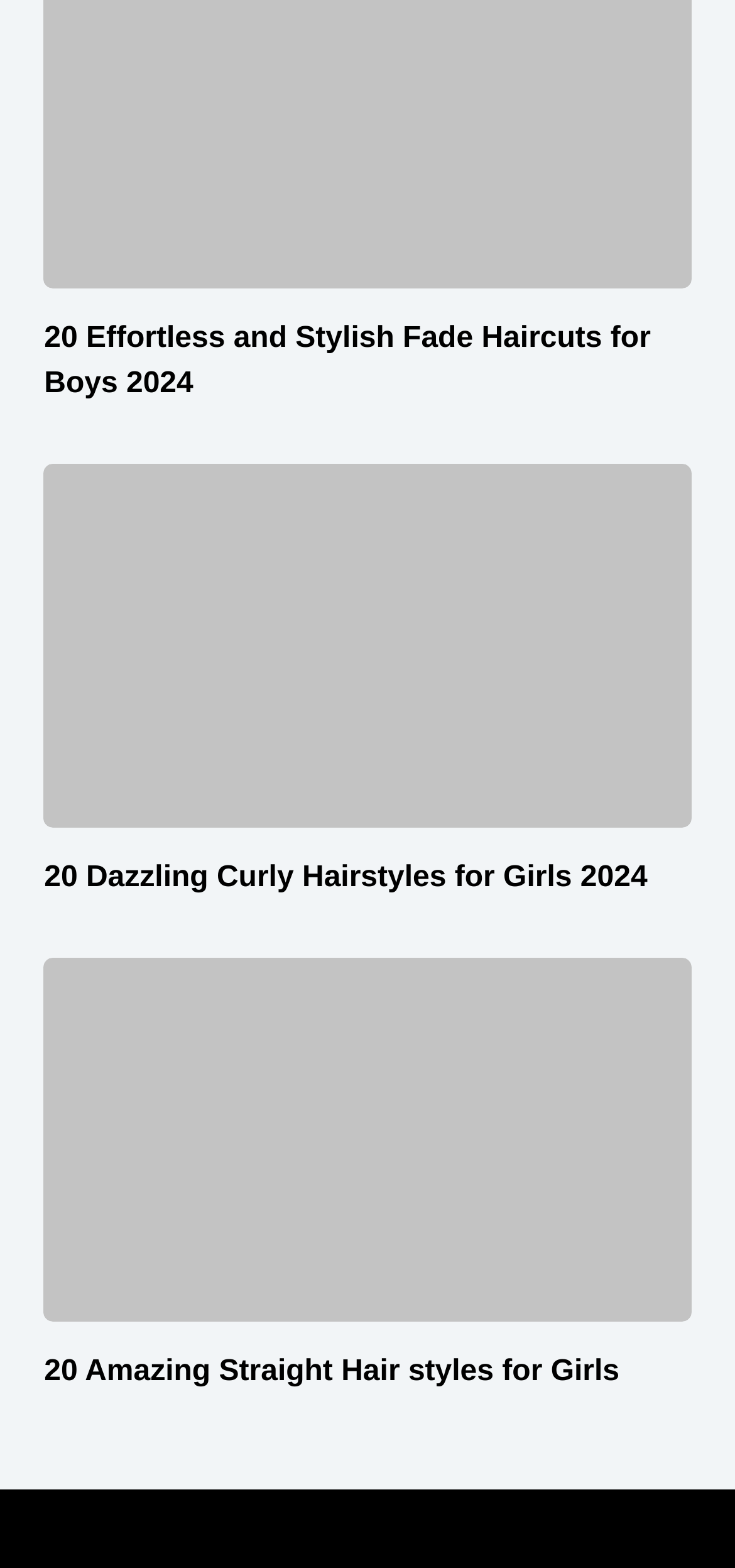What is the common theme among the images on this webpage?
Analyze the image and provide a thorough answer to the question.

All the images on this webpage are related to haircut styles, showcasing different styles for boys and girls, which suggests that the images are used to visually represent the haircut styles being presented on the webpage.